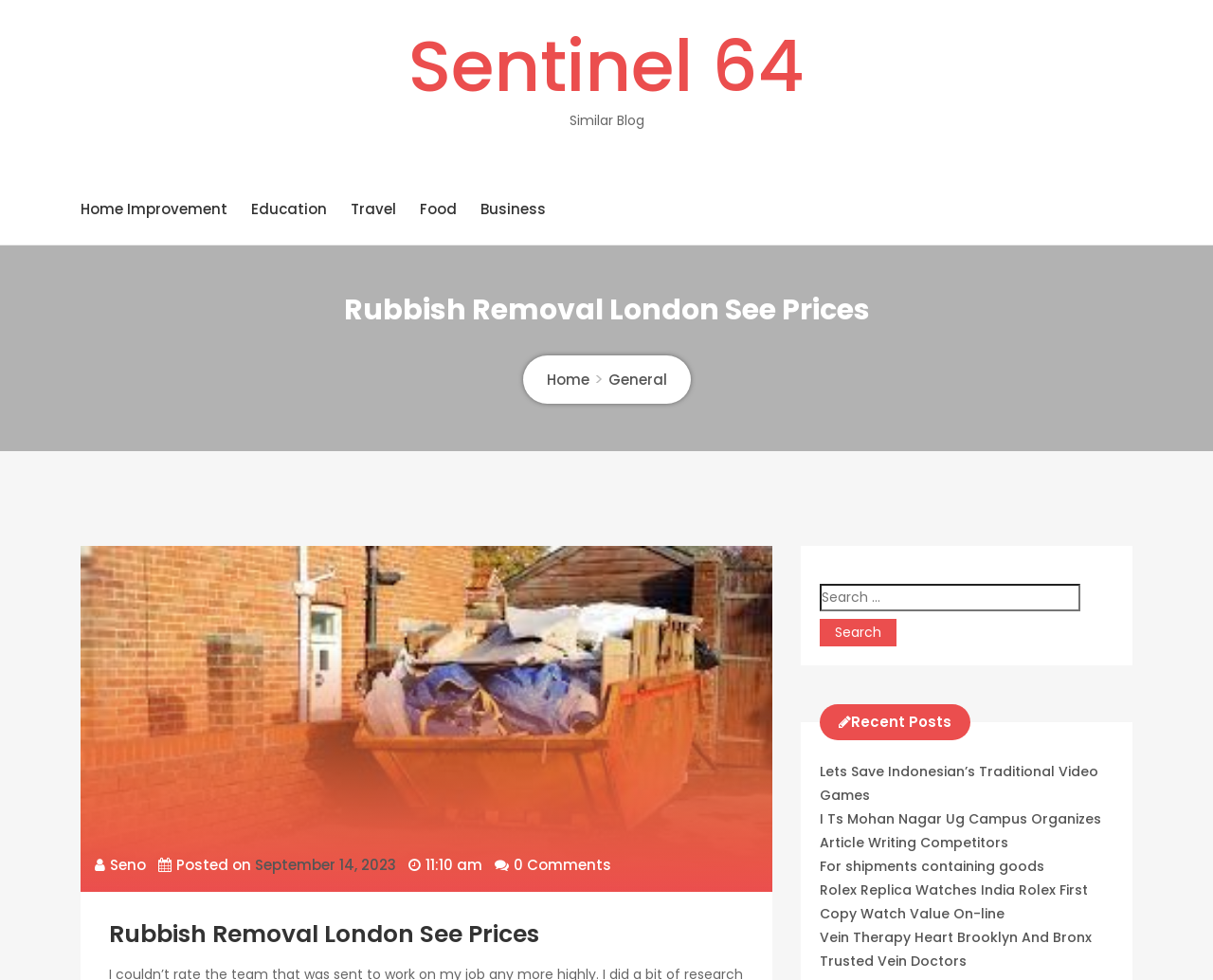Reply to the question with a brief word or phrase: What is the purpose of the 'Recent Posts' section?

Display recent posts